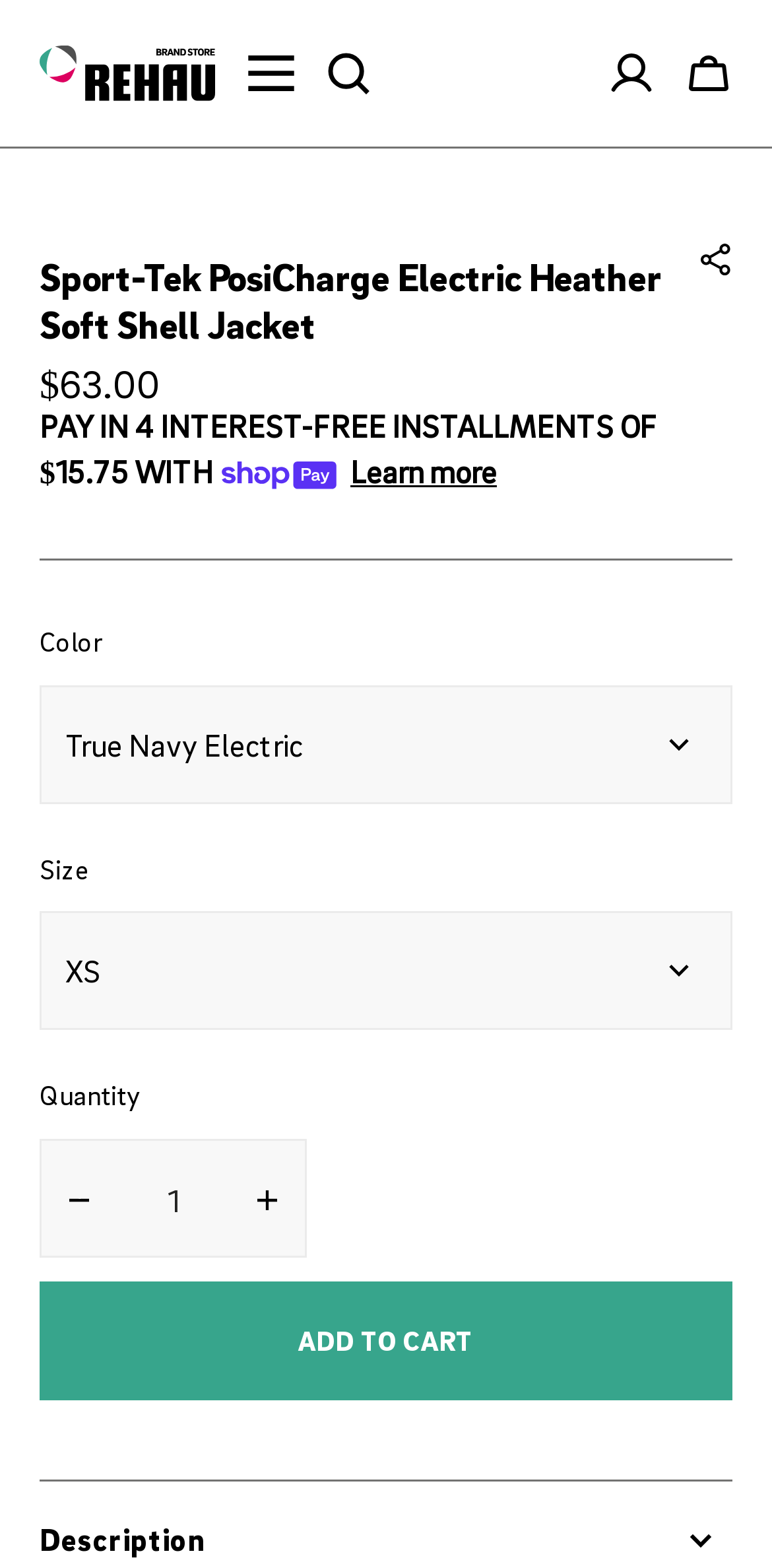Please find the bounding box coordinates of the element that needs to be clicked to perform the following instruction: "Select a color". The bounding box coordinates should be four float numbers between 0 and 1, represented as [left, top, right, bottom].

[0.051, 0.437, 0.949, 0.512]